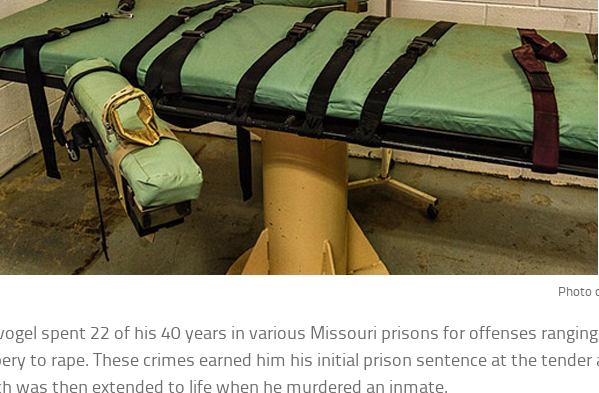Please provide a one-word or short phrase answer to the question:
What was the method of execution used for Richard Zeitvogel?

Lethal injection